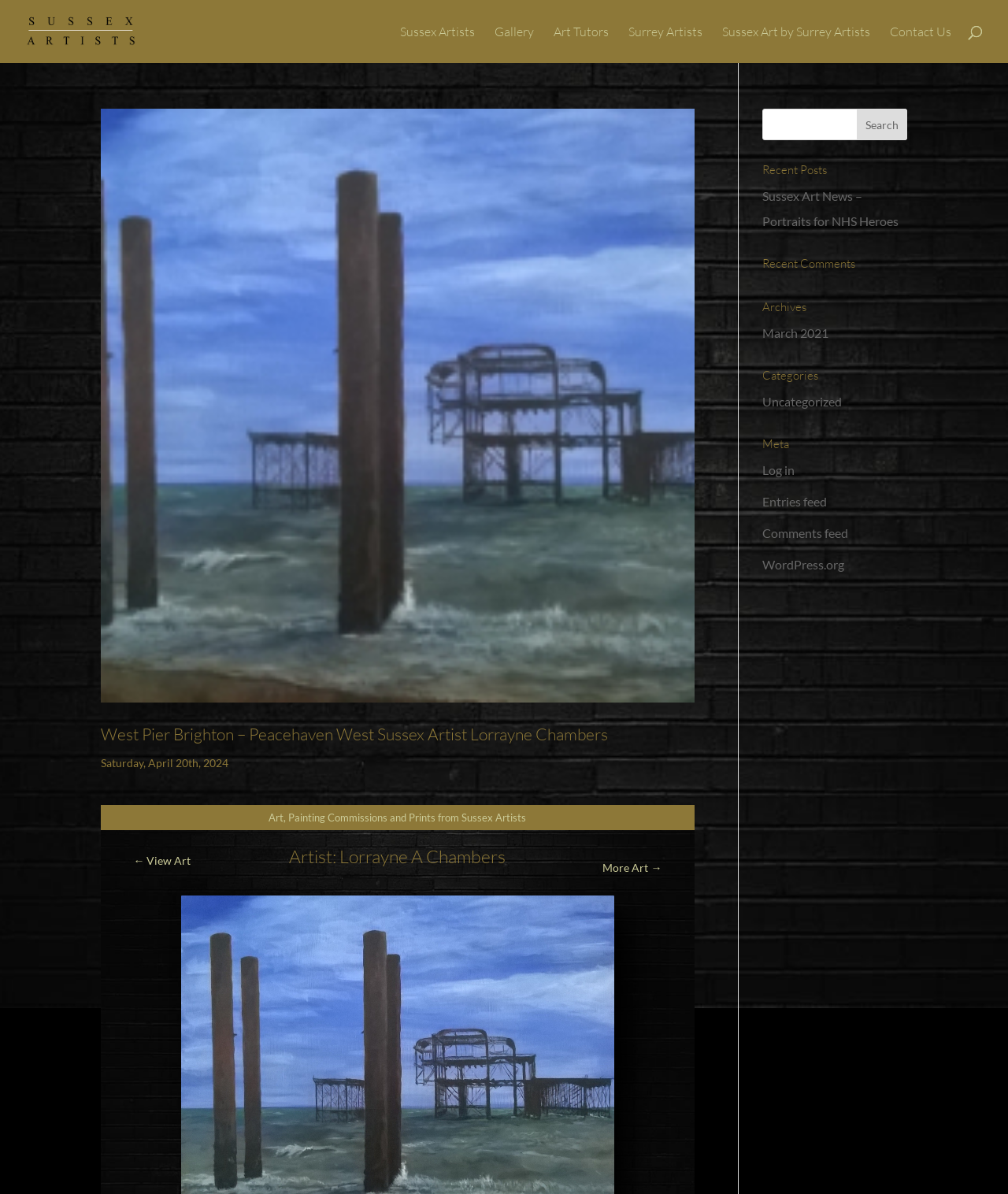Explain the webpage's design and content in an elaborate manner.

The webpage is about Newhaven Art Club, featuring Sussex artists. At the top, there is a logo image with the text "Sussex Artists" next to it. Below the logo, there is a navigation menu with links to "Gallery", "Art Tutors", "Surrey Artists", "Sussex Art by Surrey Artists", and "Contact Us".

On the left side of the page, there is a section dedicated to a specific artist, Lorrayne Chambers. It features a large image of her artwork, "West Pier Brighton – Peacehaven West Sussex Artist Lorrayne Chambers", with a heading and a link to view more art. Below the image, there is a paragraph of text with the date "Saturday, April 20th, 2024". Further down, there is a section with the artist's name, "Artist: Lorrayne A Chambers", and links to view more art.

On the right side of the page, there is a search bar with a textbox and a "Search" button. Below the search bar, there are several sections with headings, including "Recent Posts", "Recent Comments", "Archives", "Categories", and "Meta". Each section contains links to related content, such as news articles, comments, and archives.

Overall, the webpage appears to be a showcase for Sussex artists, with a focus on Lorrayne Chambers' work. It provides easy navigation to different sections of the website and features a clean and organized layout.